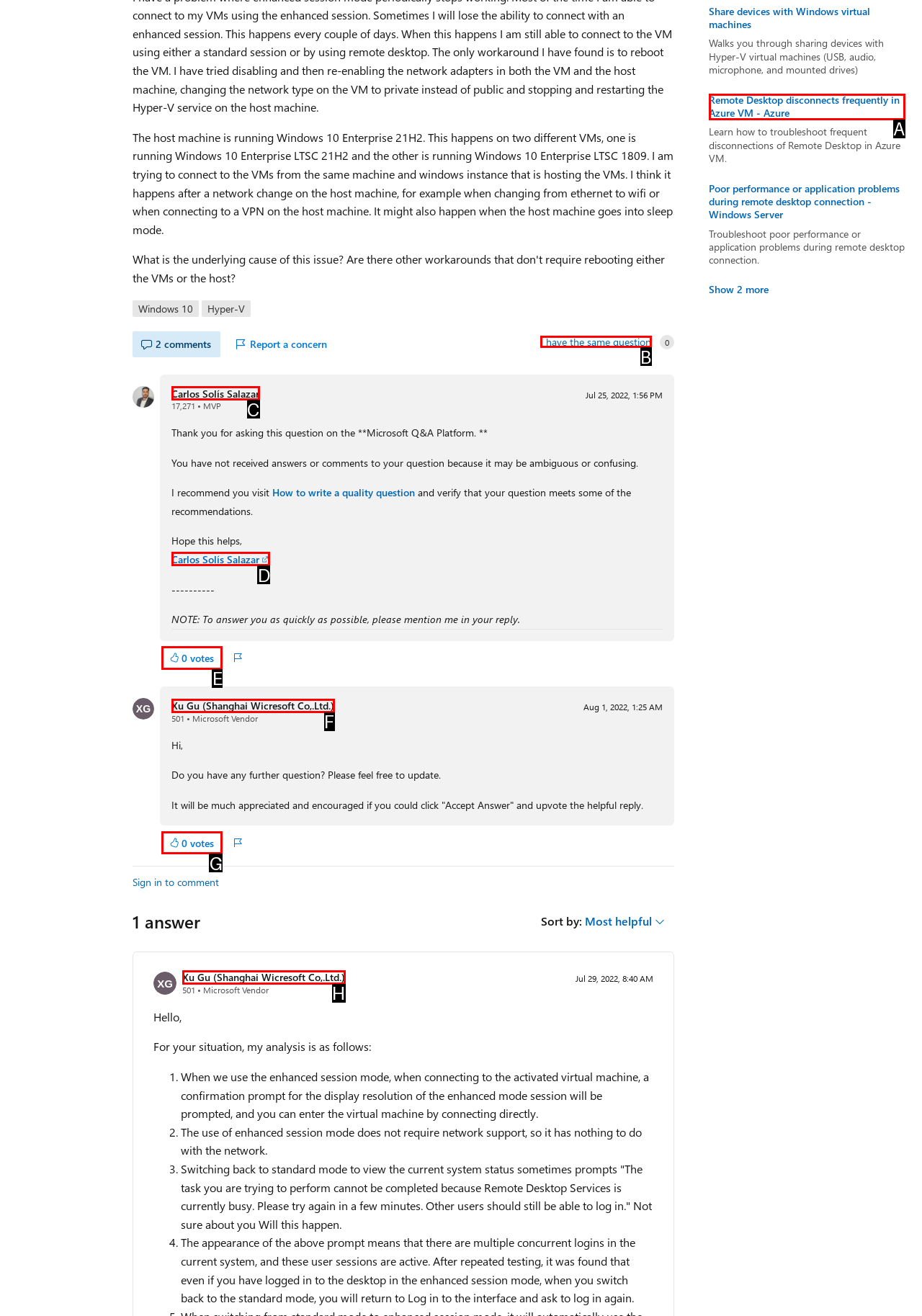Choose the option that matches the following description: Carlos Solís Salazar
Answer with the letter of the correct option.

C